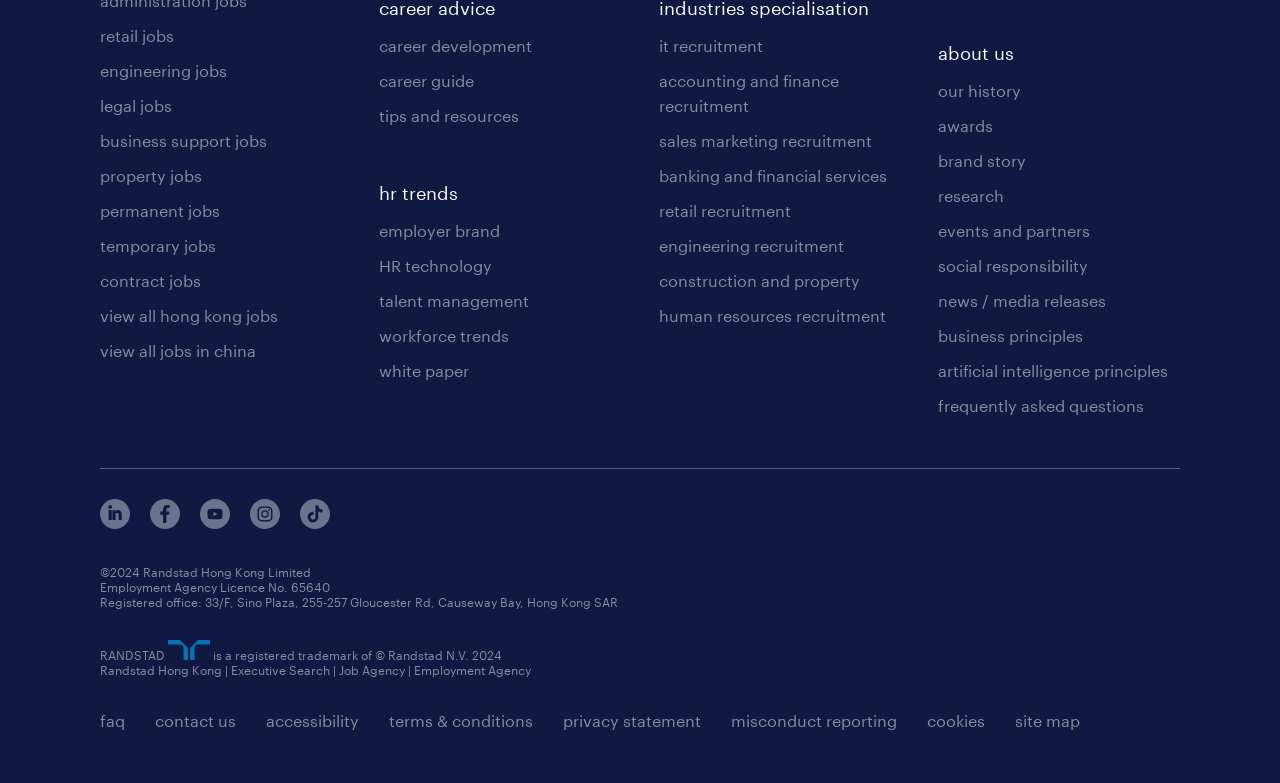What is the purpose of the 'Career Development' section?
Look at the image and respond with a one-word or short-phrase answer.

To provide career resources